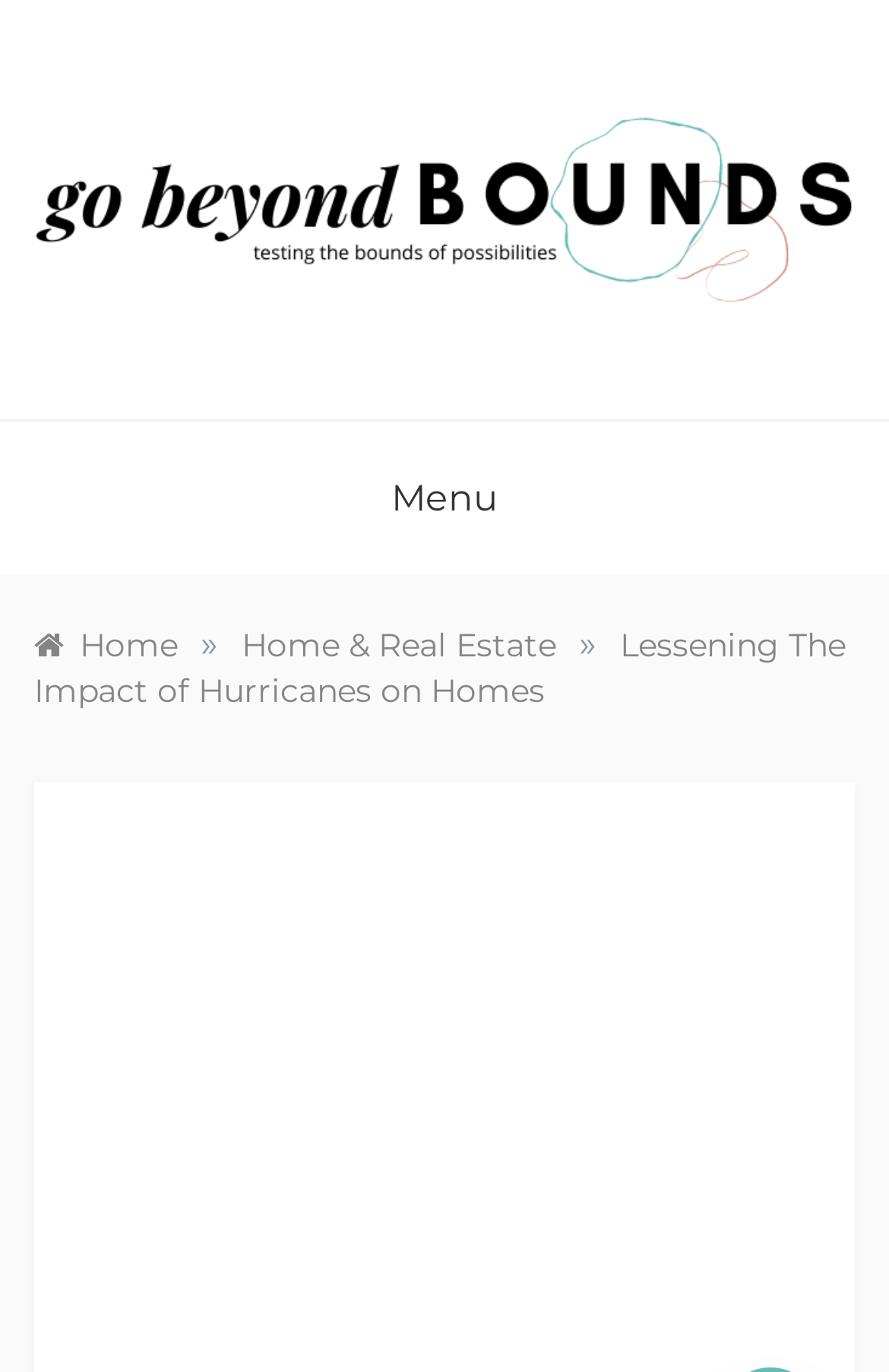Bounding box coordinates should be in the format (top-left x, top-left y, bottom-right x, bottom-right y) and all values should be floating point numbers between 0 and 1. Determine the bounding box coordinate for the UI element described as: Contact us

None